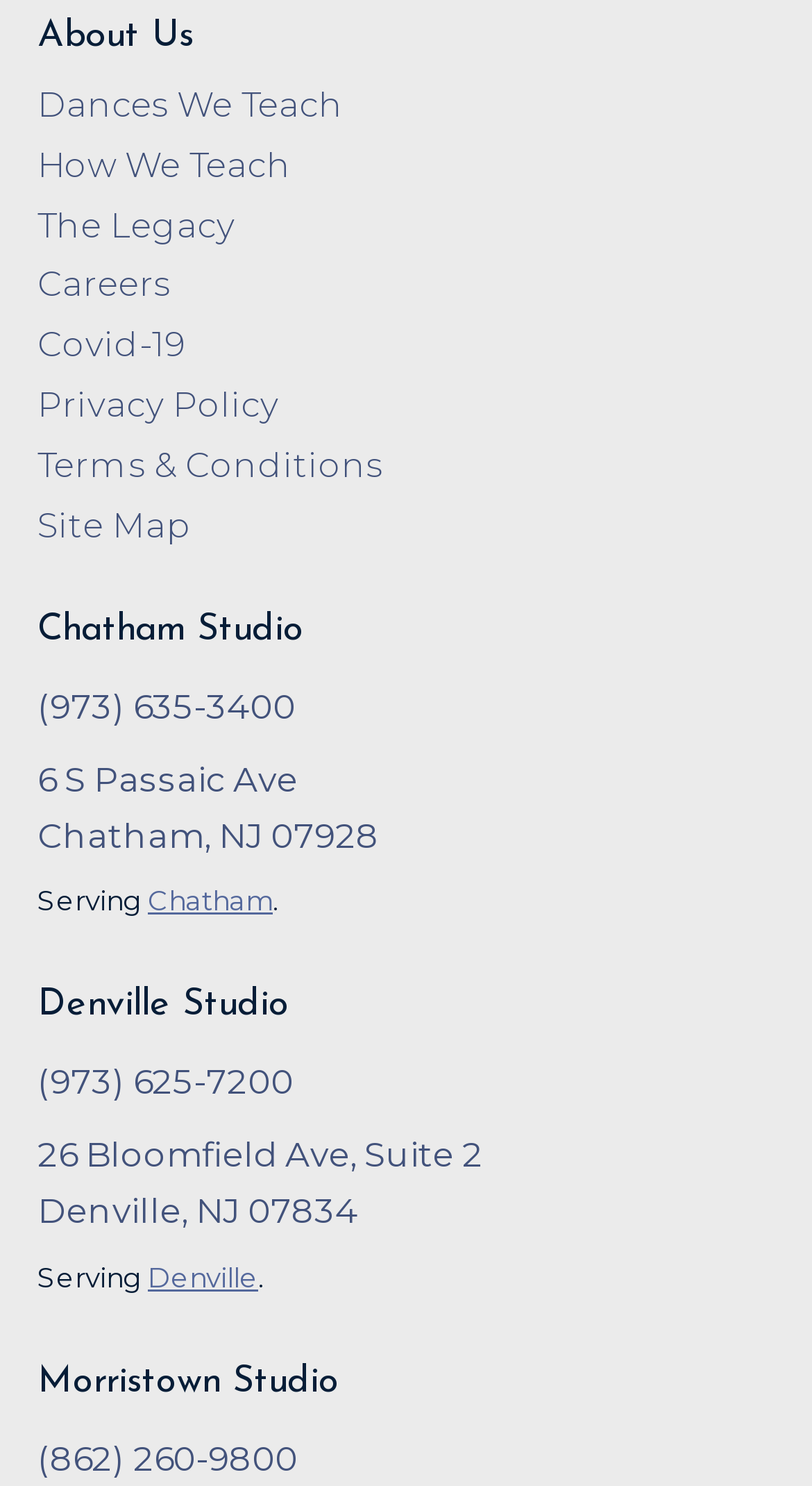How many dance studios are listed on the webpage?
Examine the webpage screenshot and provide an in-depth answer to the question.

There are three dance studios listed on the webpage: Chatham Studio, Denville Studio, and Morristown Studio, each with its own address and phone number.